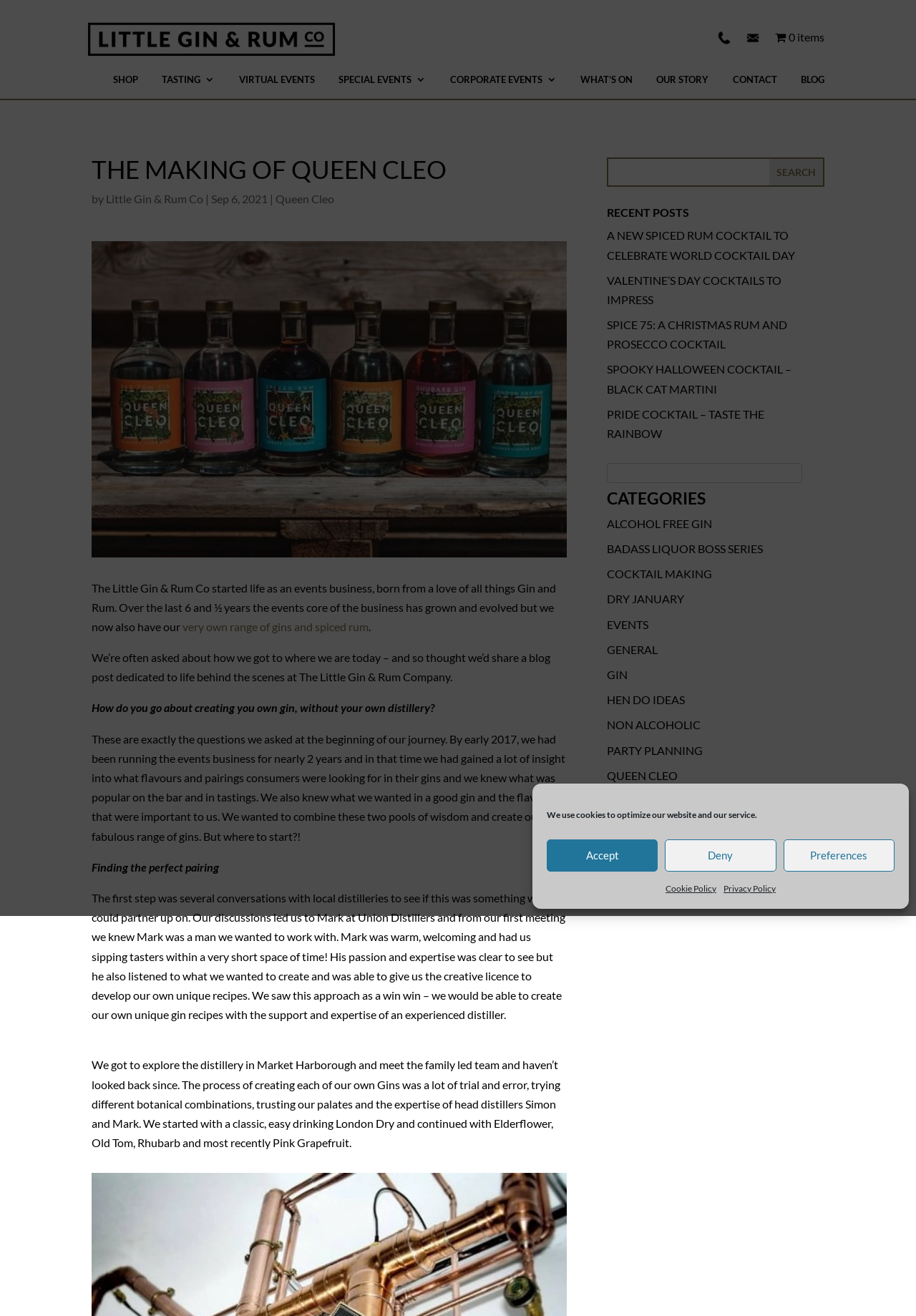Find the bounding box coordinates of the clickable area required to complete the following action: "Search for something".

[0.664, 0.121, 0.898, 0.141]